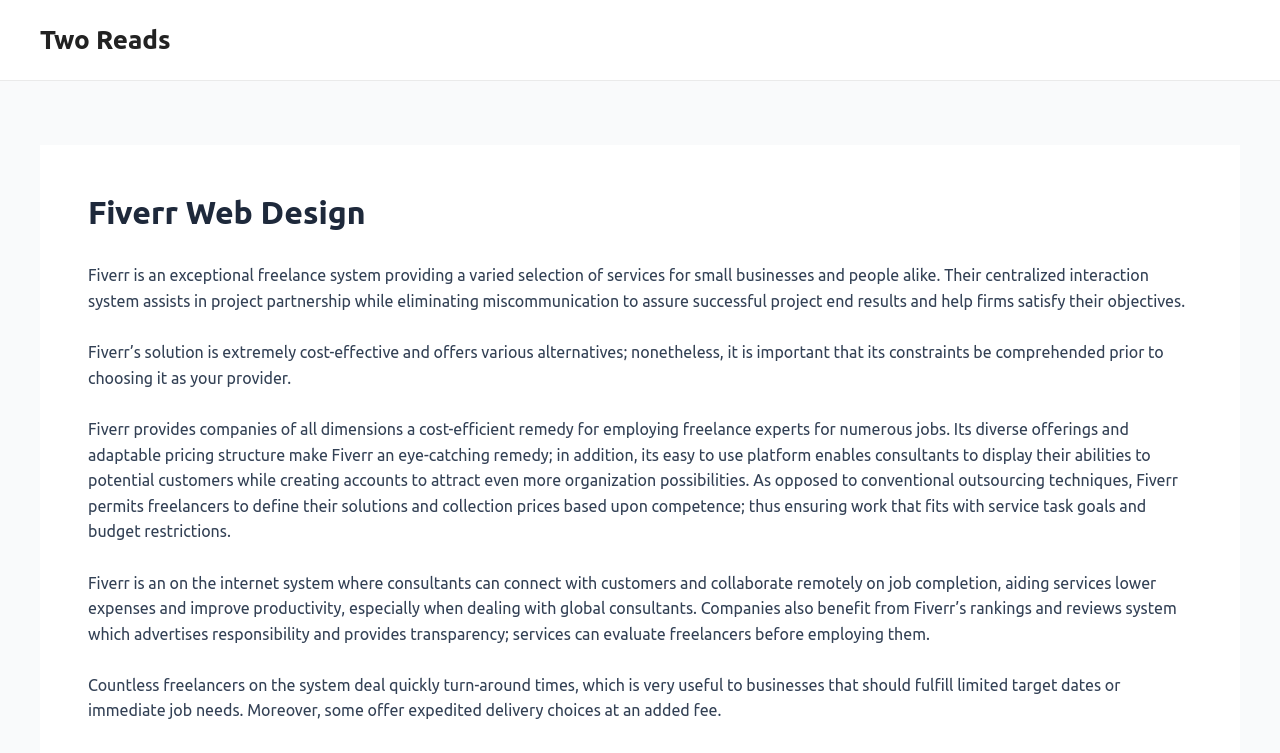What is the benefit of Fiverr's ranking and review system?
Please give a detailed and elaborate explanation in response to the question.

According to the webpage, Fiverr's ranking and review system promotes responsibility and transparency, allowing services to evaluate freelancers before employing them. This information is obtained from the StaticText element with the text 'Companies also benefit from Fiverr’s rankings and reviews system which advertises responsibility and provides transparency; services can evaluate freelancers before employing them.'